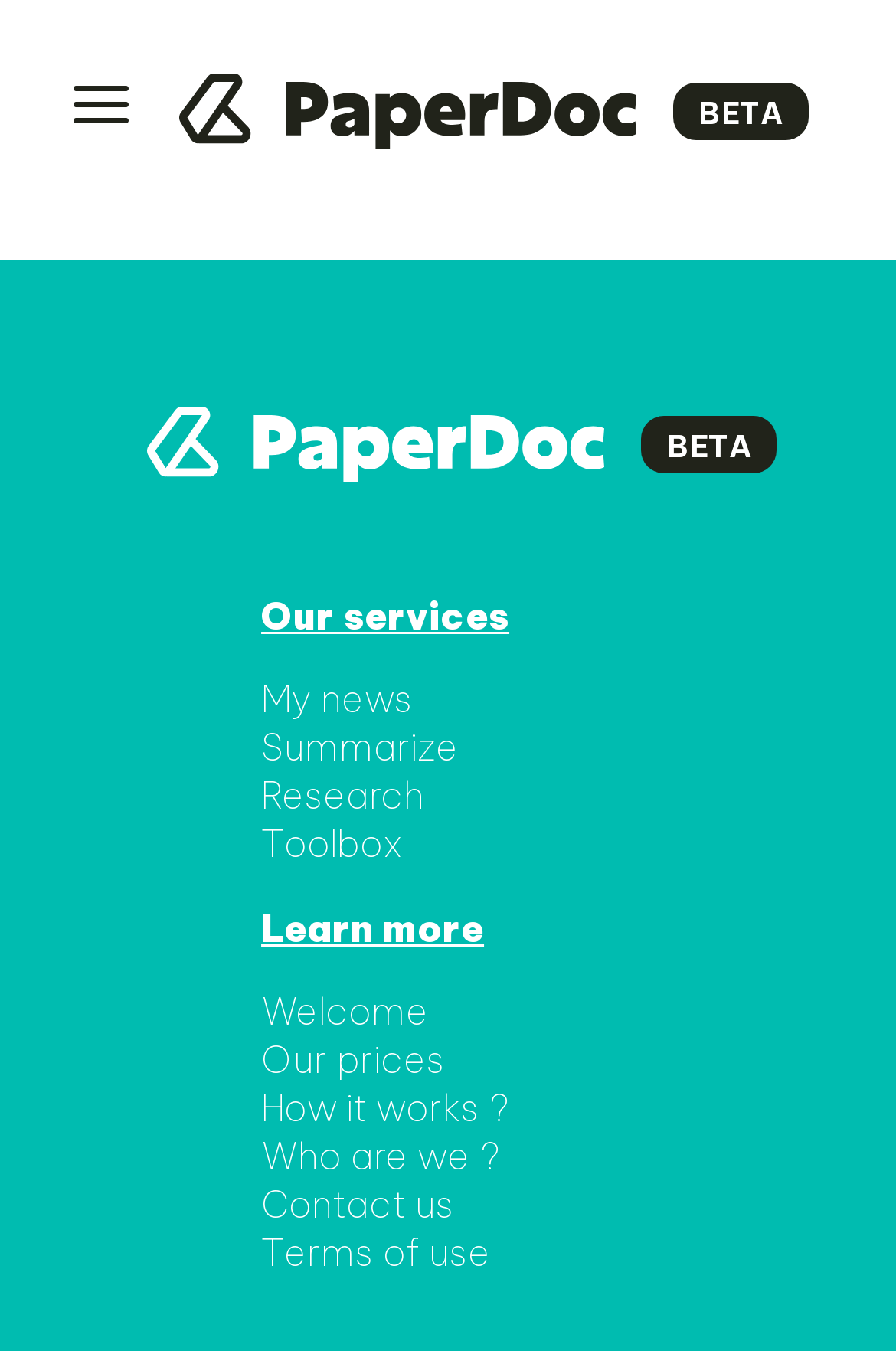Extract the bounding box coordinates for the UI element described as: "BETA".

[0.164, 0.301, 0.868, 0.357]